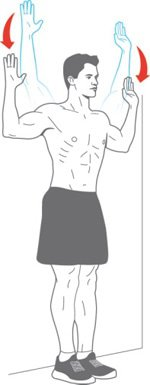Give a one-word or short phrase answer to the question: 
How many repetitions are recommended?

10